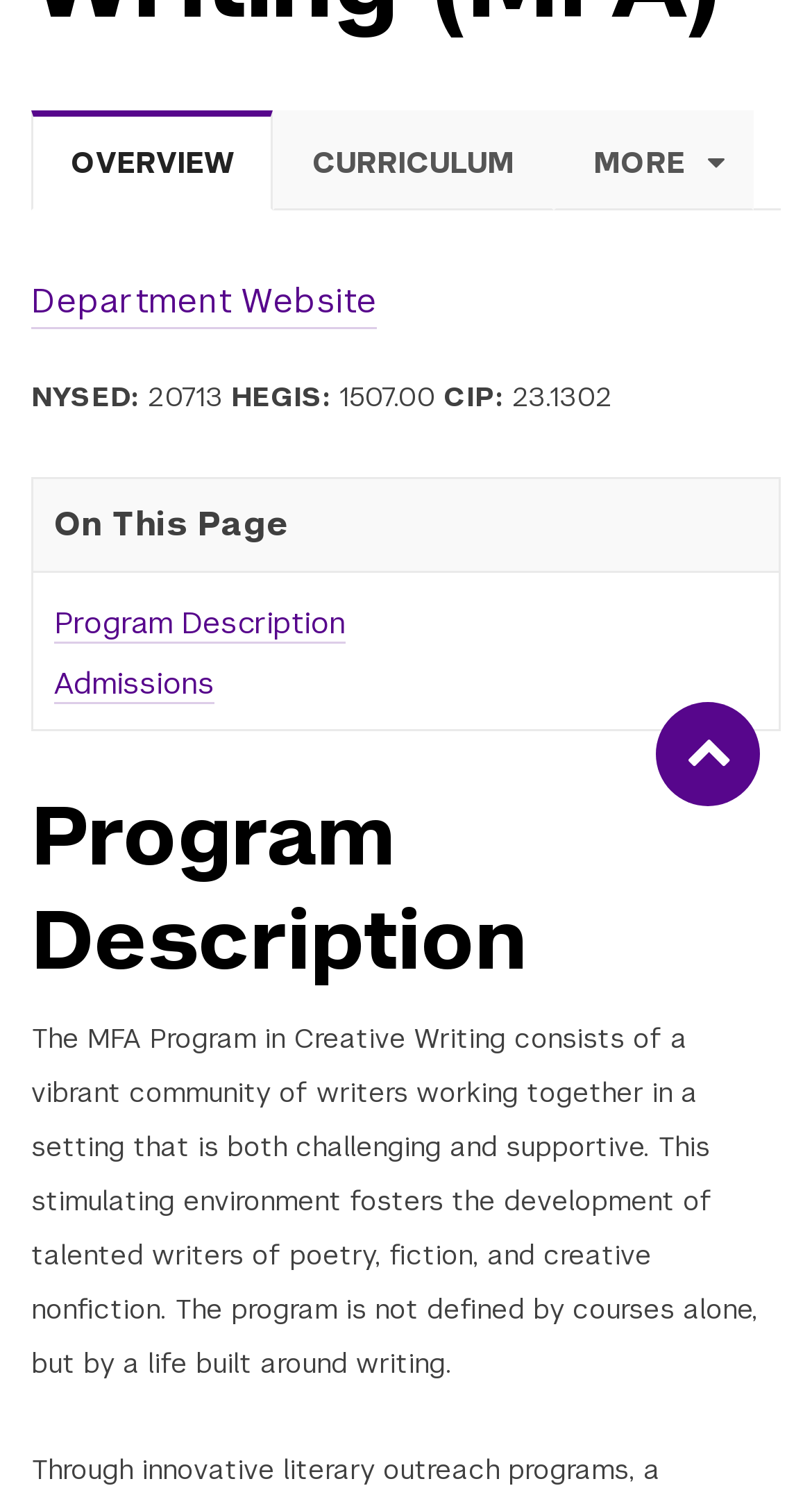Given the element description: "Back to top", predict the bounding box coordinates of this UI element. The coordinates must be four float numbers between 0 and 1, given as [left, top, right, bottom].

[0.808, 0.47, 0.936, 0.539]